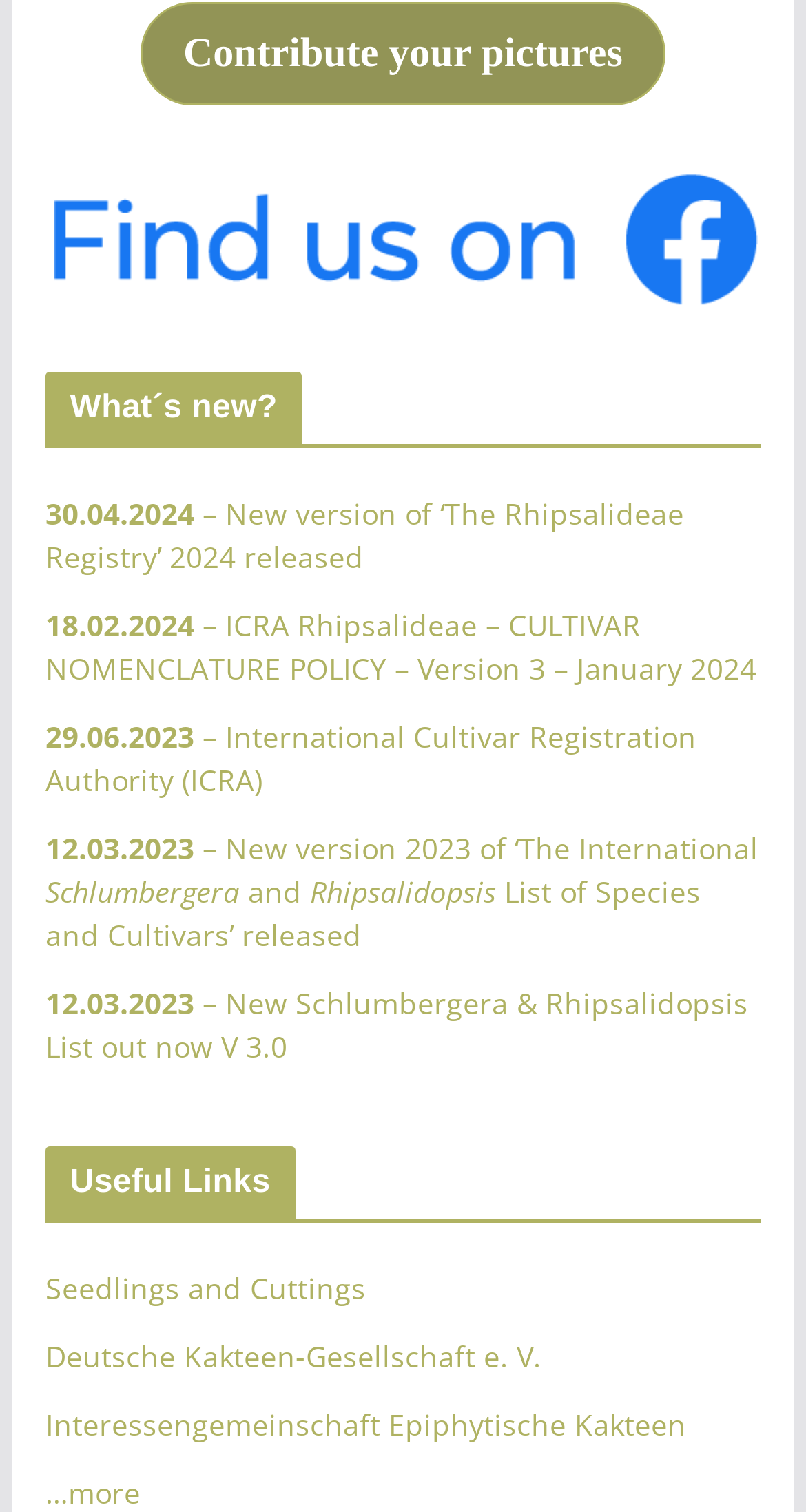What is the title of the first news item?
Answer the question with a single word or phrase, referring to the image.

New version of ‘The Rhipsalideae Registry’ 2024 released